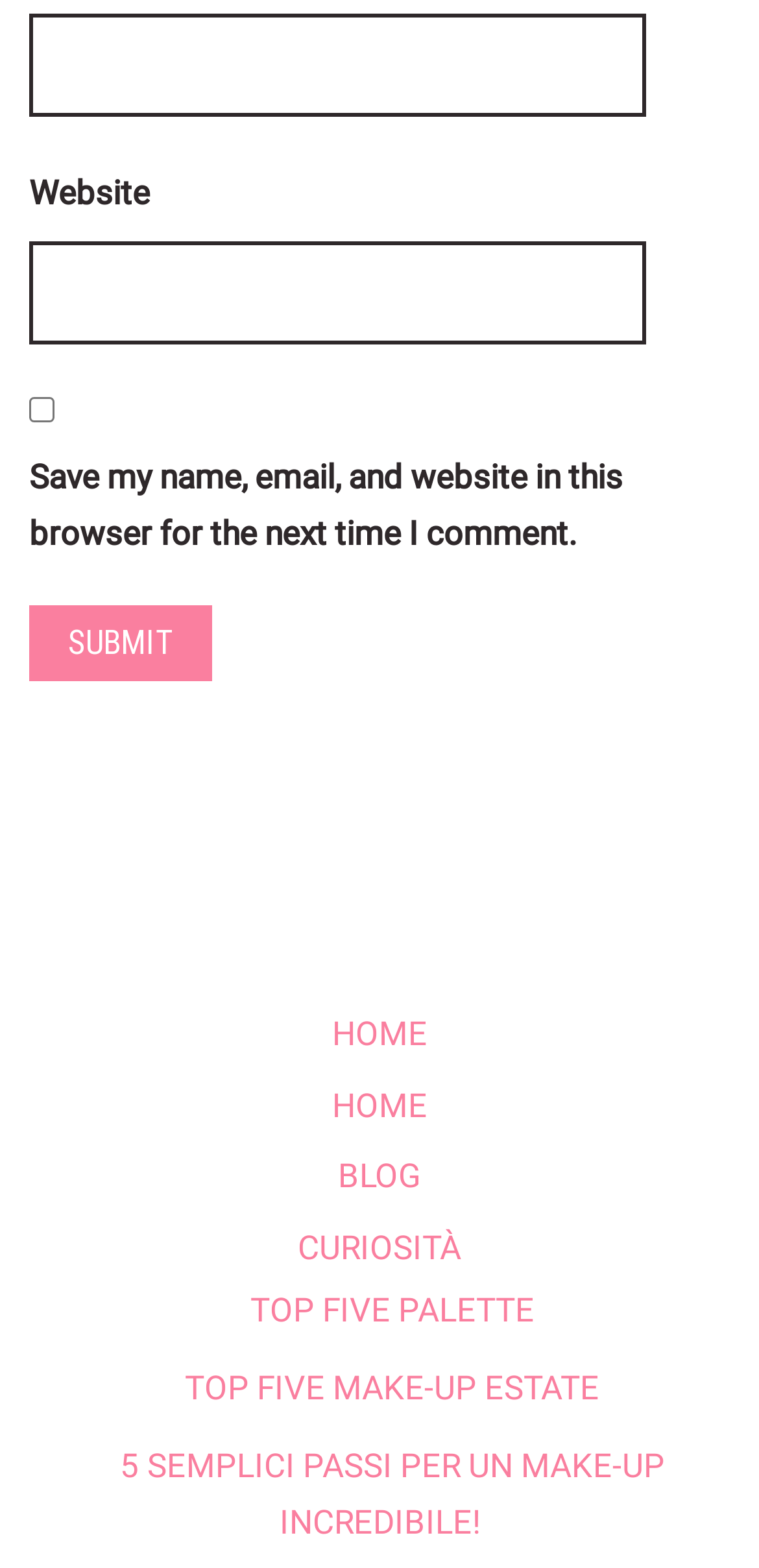Locate the coordinates of the bounding box for the clickable region that fulfills this instruction: "Enter website".

[0.038, 0.154, 0.851, 0.22]